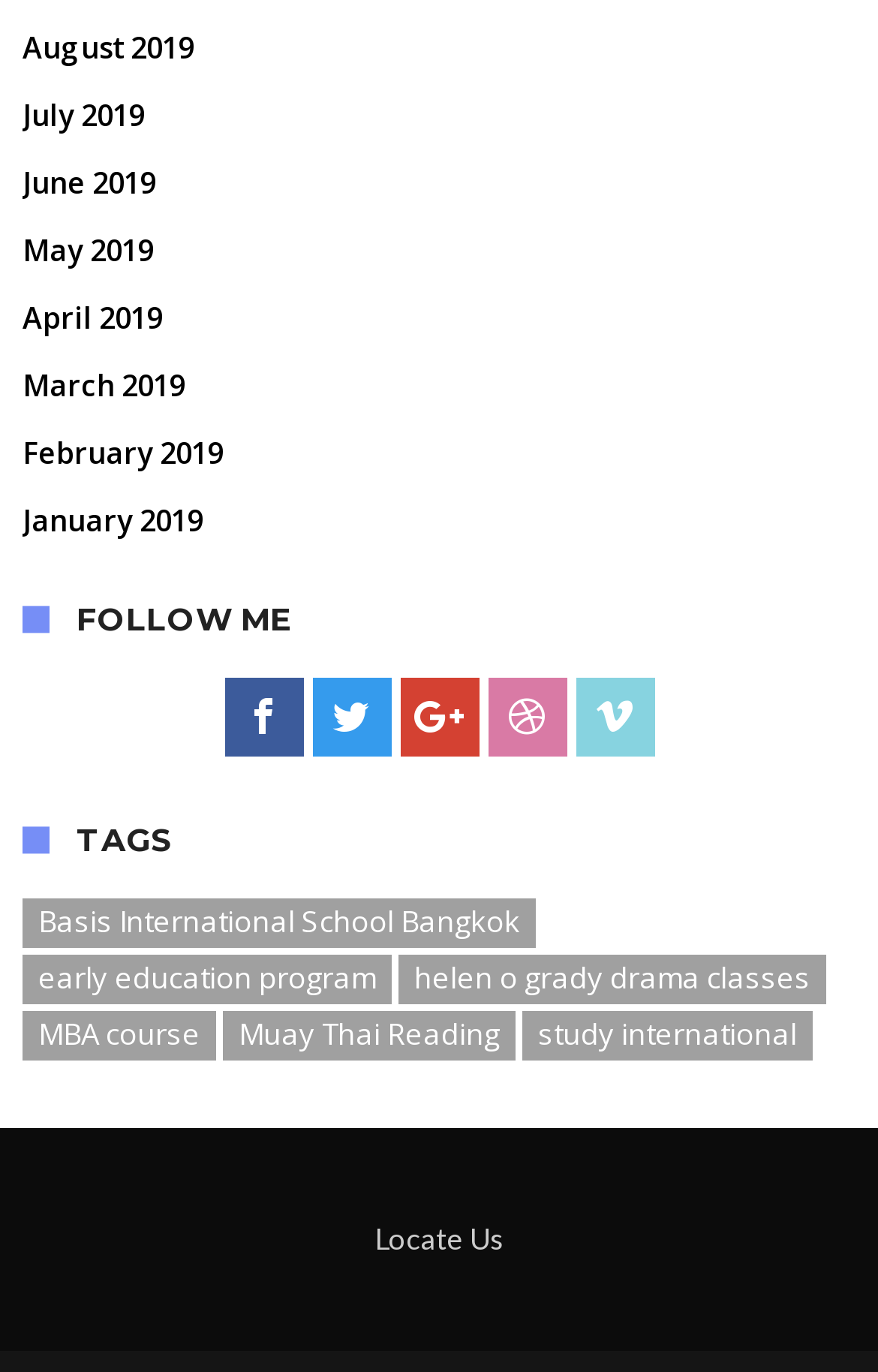Identify the bounding box coordinates for the element you need to click to achieve the following task: "Click on Pali fotovoltaici". Provide the bounding box coordinates as four float numbers between 0 and 1, in the form [left, top, right, bottom].

None